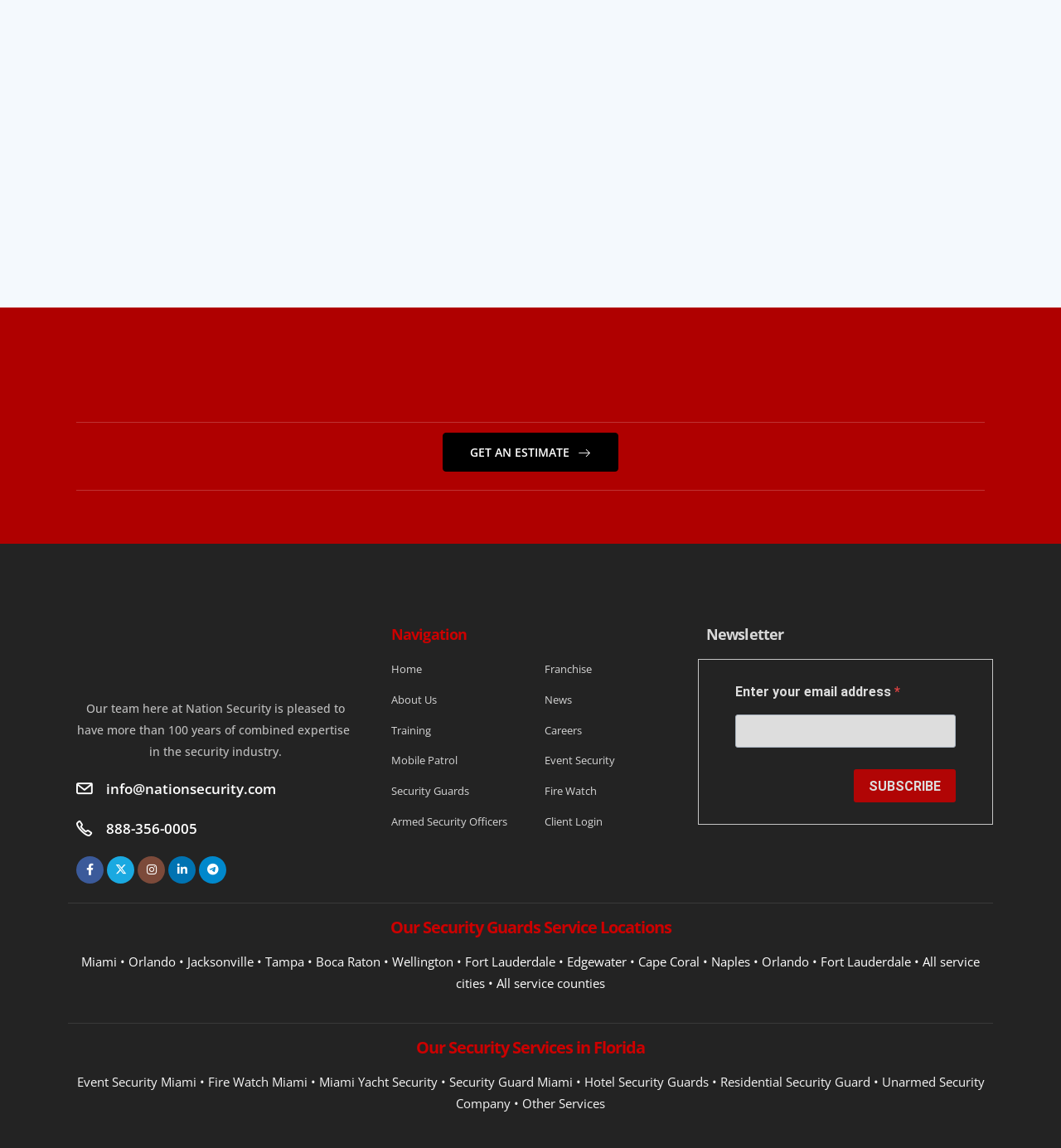Locate the bounding box coordinates of the element I should click to achieve the following instruction: "Click the GET AN ESTIMATE button".

[0.417, 0.377, 0.583, 0.411]